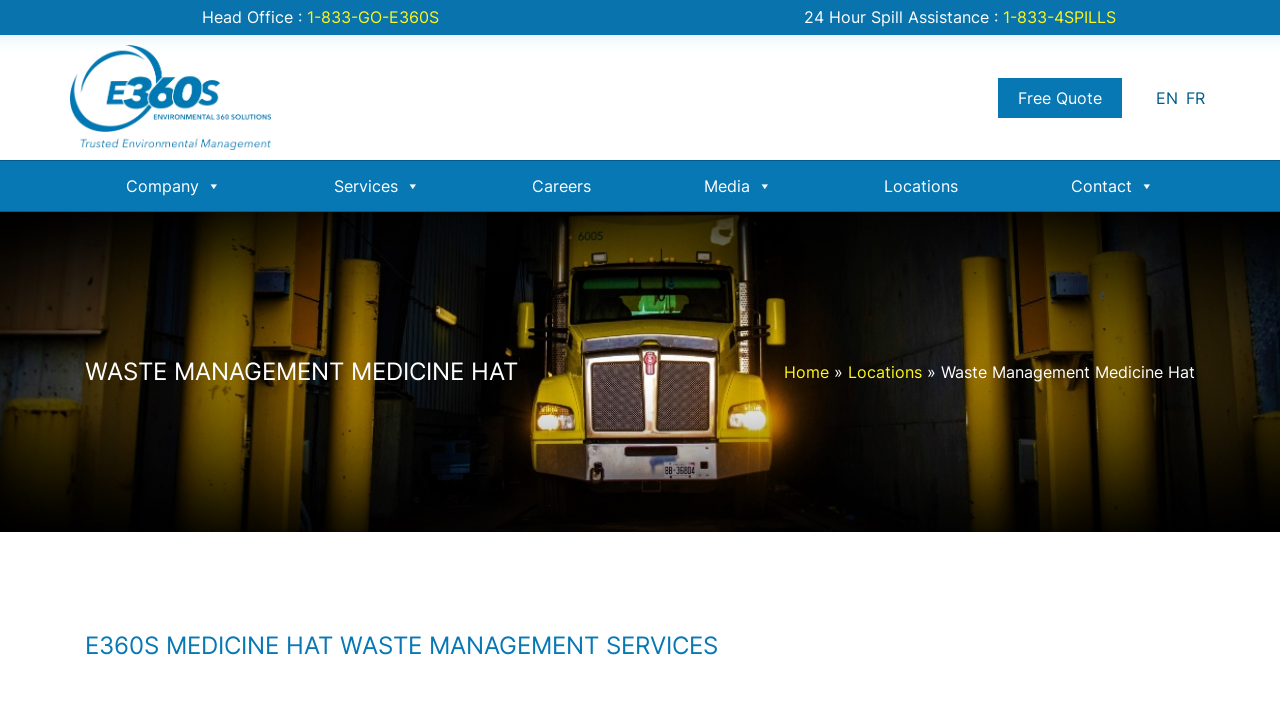Locate the bounding box coordinates of the area where you should click to accomplish the instruction: "Click the 'Head Office' link".

[0.157, 0.01, 0.236, 0.038]